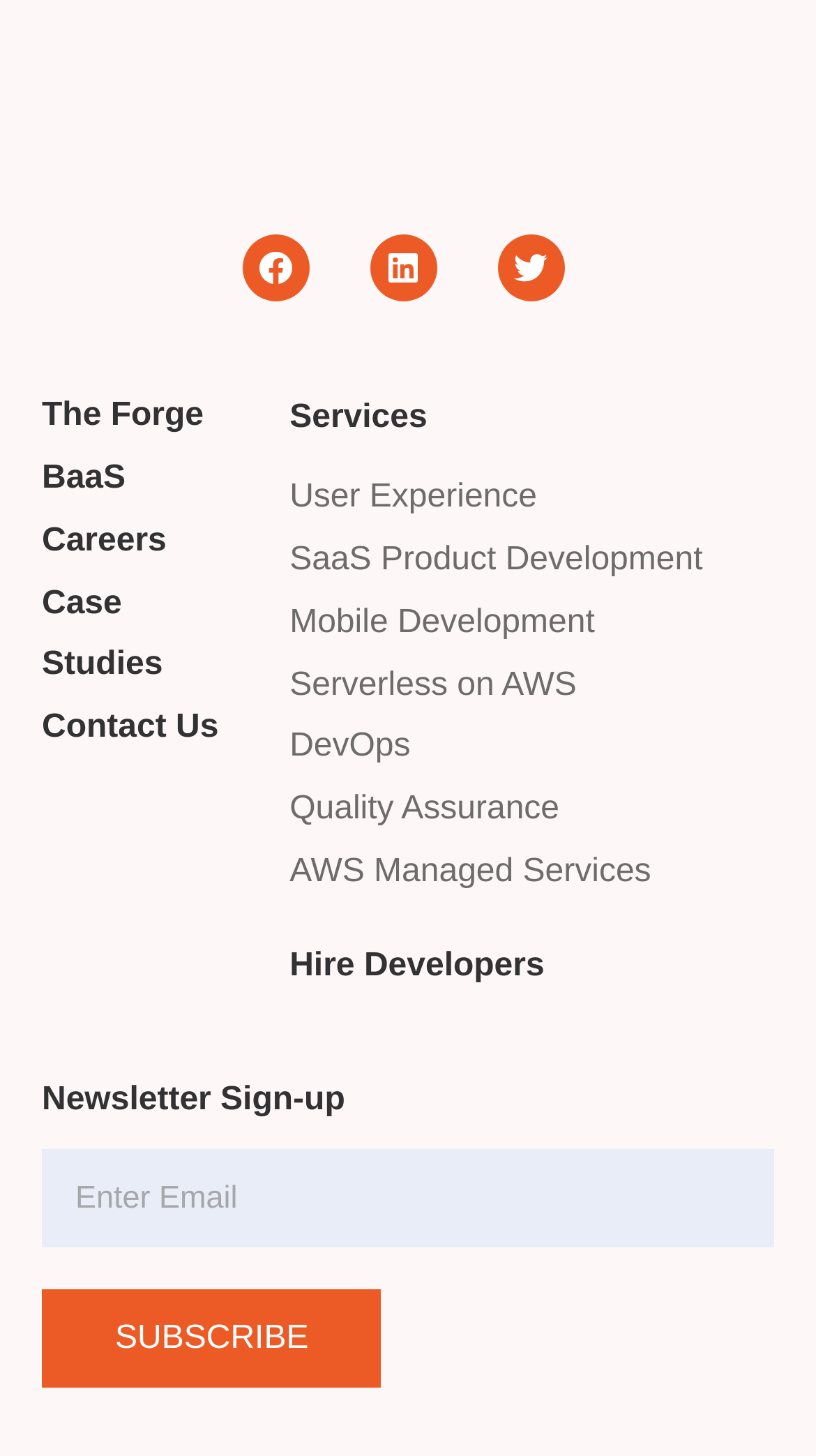Could you indicate the bounding box coordinates of the region to click in order to complete this instruction: "Subscribe to the newsletter".

[0.051, 0.886, 0.468, 0.954]